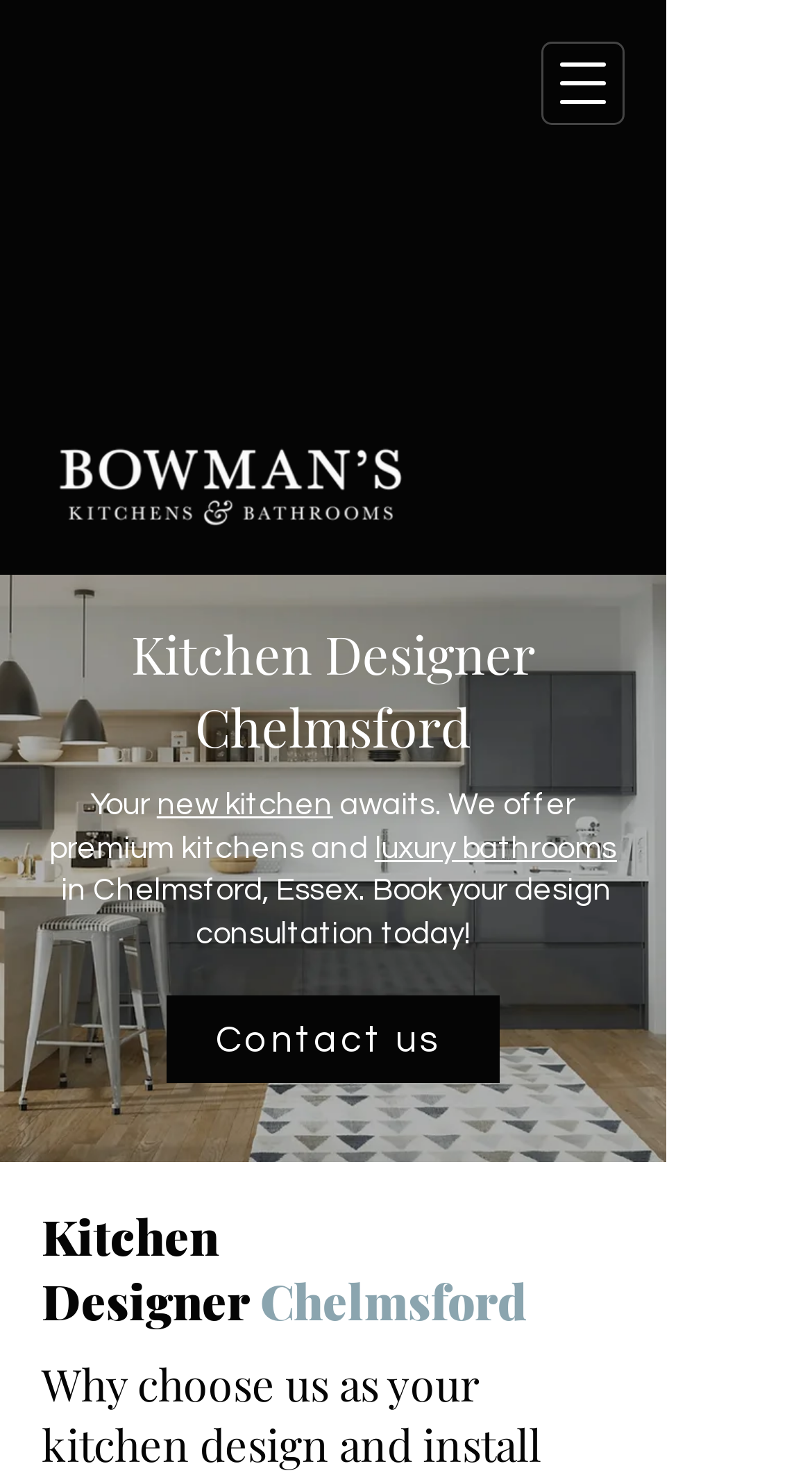Find the bounding box of the UI element described as: "aria-label="Open navigation menu"". The bounding box coordinates should be given as four float values between 0 and 1, i.e., [left, top, right, bottom].

[0.667, 0.028, 0.769, 0.085]